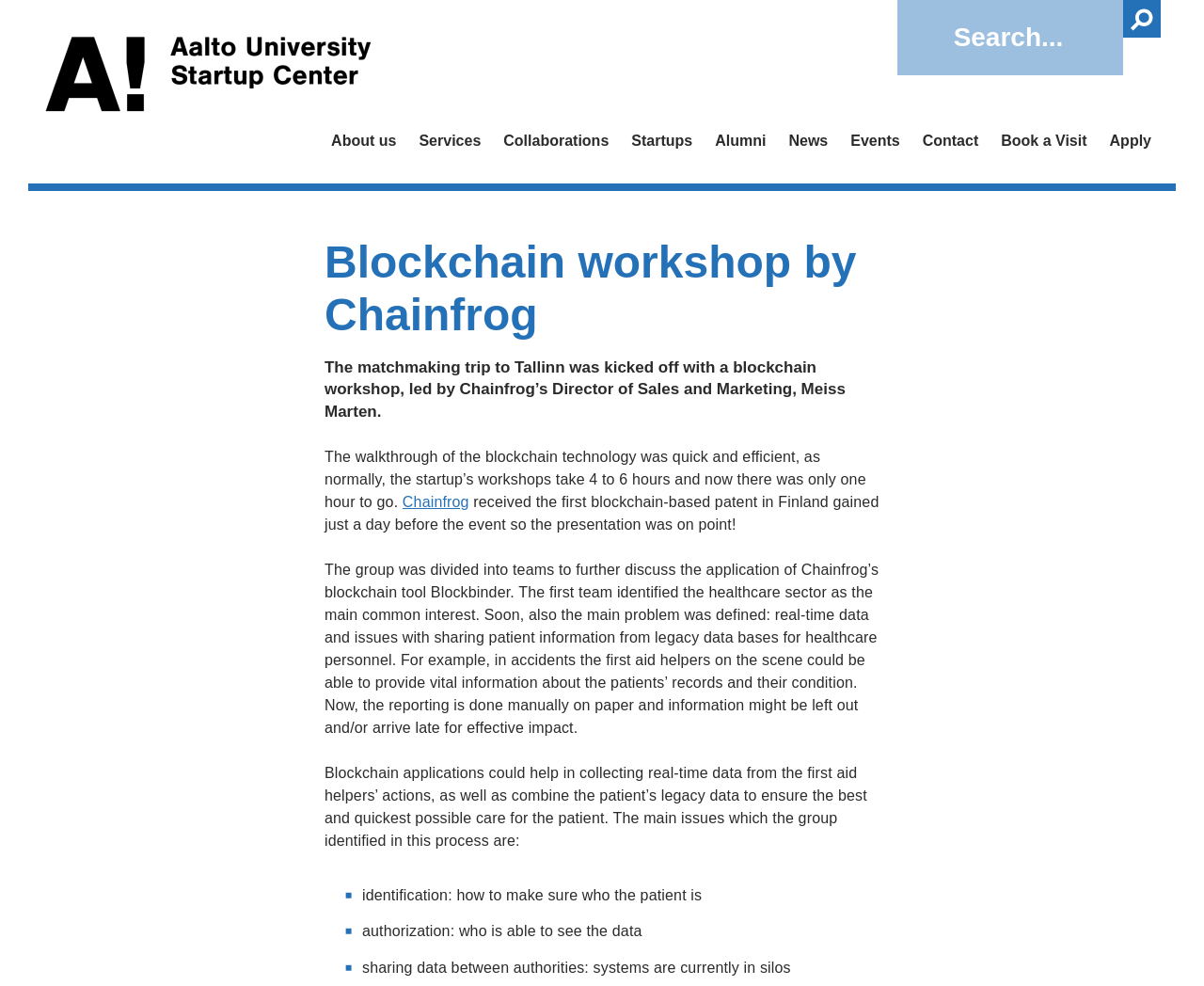Determine the bounding box coordinates for the UI element described. Format the coordinates as (top-left x, top-left y, bottom-right x, bottom-right y) and ensure all values are between 0 and 1. Element description: About us

[0.275, 0.135, 0.329, 0.154]